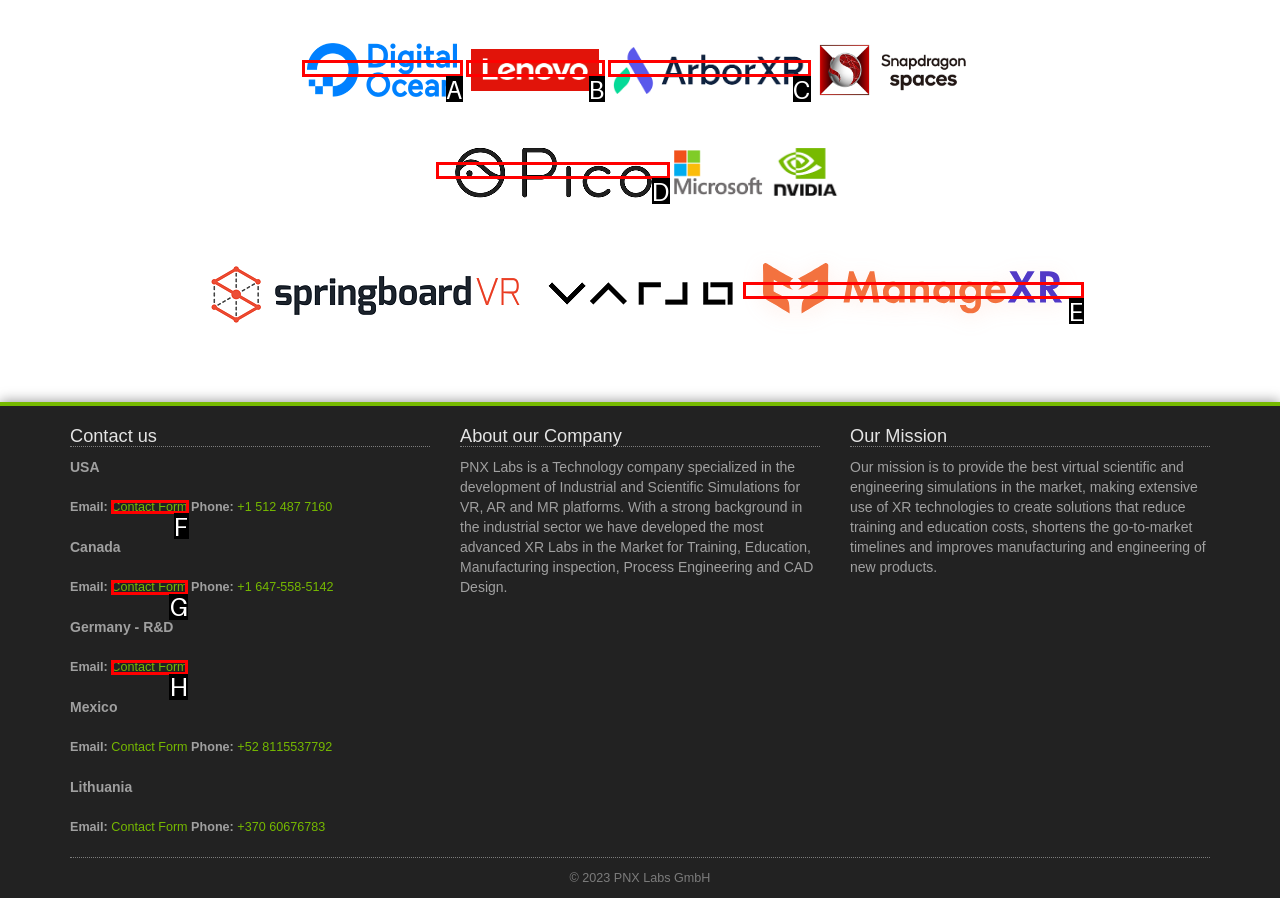Among the marked elements in the screenshot, which letter corresponds to the UI element needed for the task: Contact us through the contact form?

F